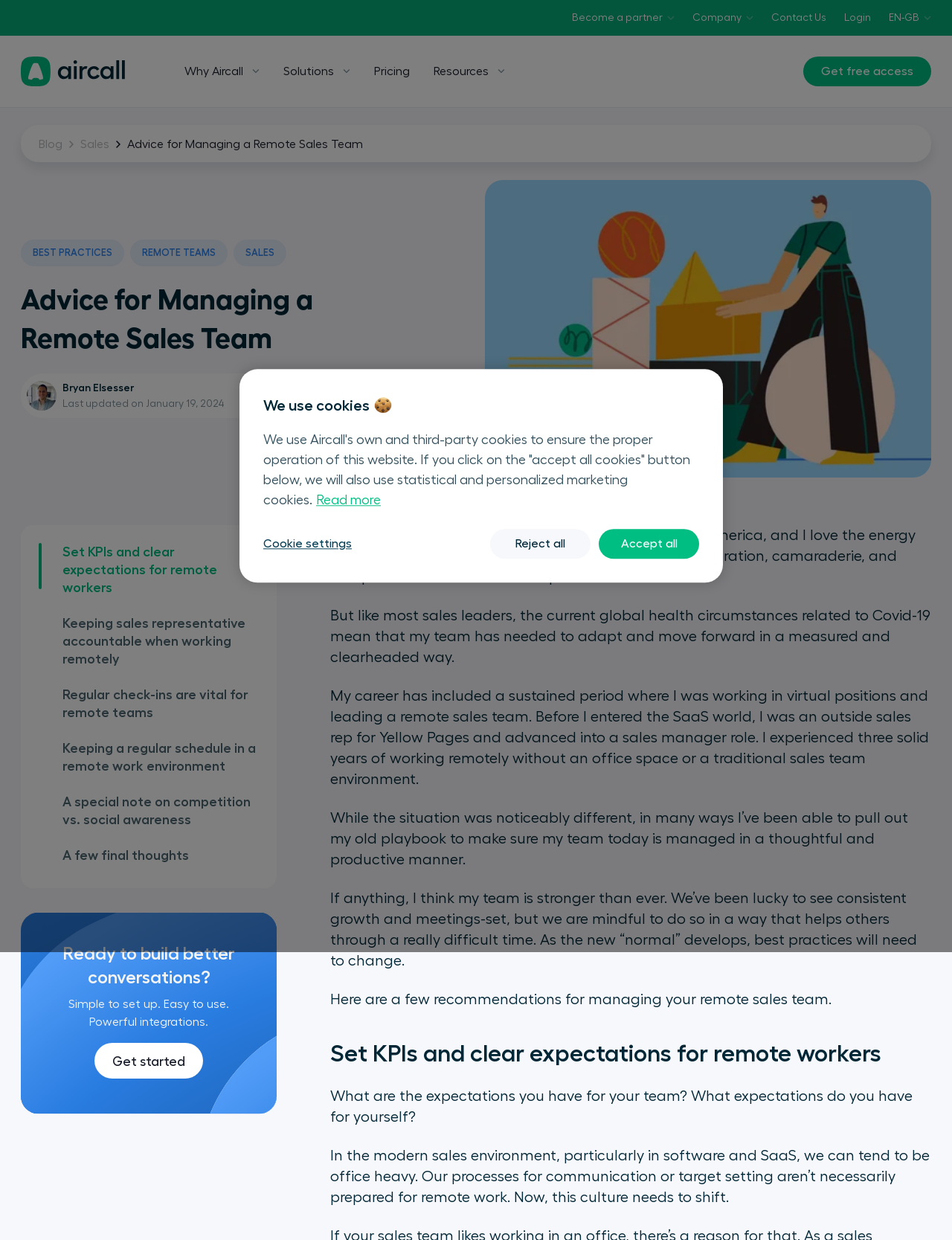Who is the author of the blog post?
Carefully analyze the image and provide a thorough answer to the question.

I found the answer by looking at the author's name mentioned below the title of the blog post.